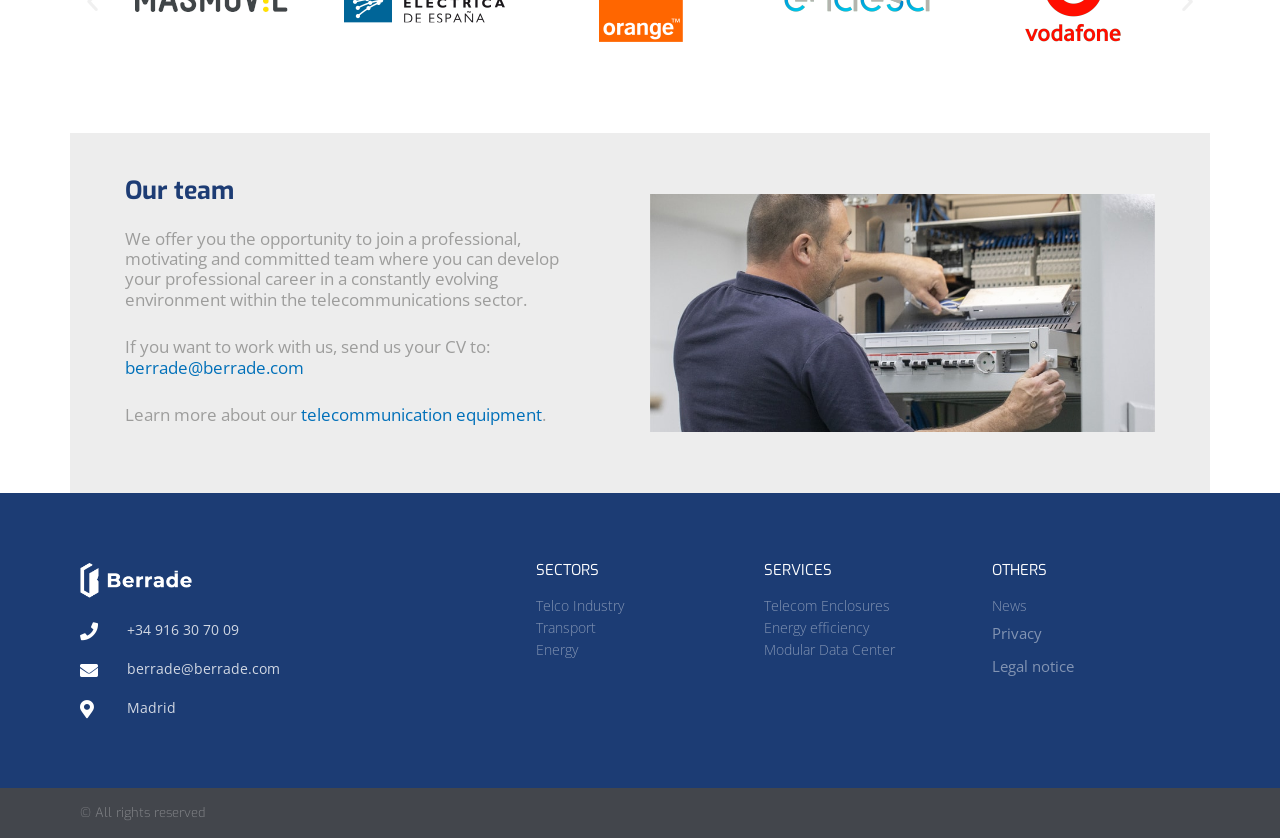Could you indicate the bounding box coordinates of the region to click in order to complete this instruction: "Call +34 916 30 70 09".

[0.099, 0.74, 0.186, 0.763]